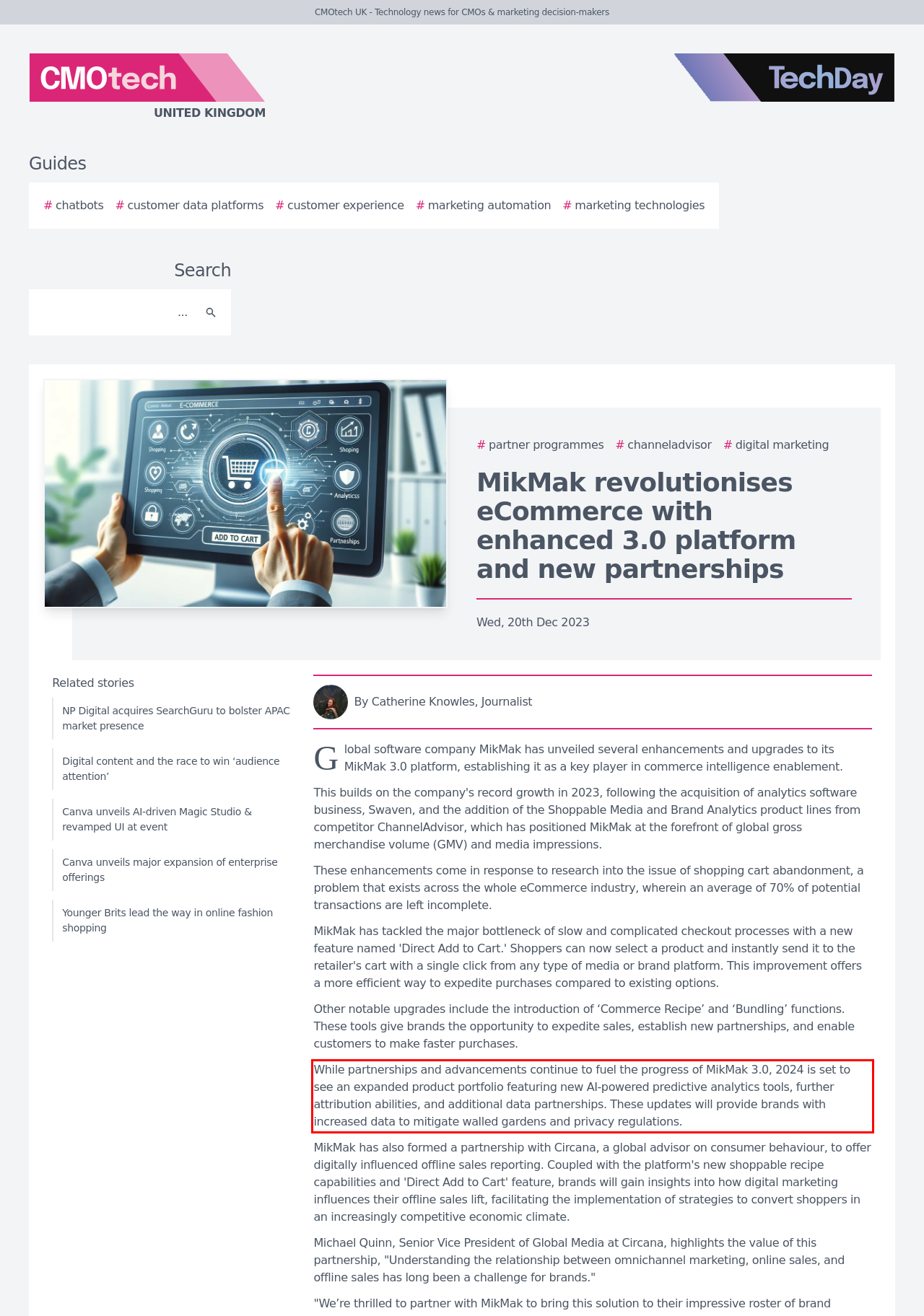With the provided screenshot of a webpage, locate the red bounding box and perform OCR to extract the text content inside it.

While partnerships and advancements continue to fuel the progress of MikMak 3.0, 2024 is set to see an expanded product portfolio featuring new AI-powered predictive analytics tools, further attribution abilities, and additional data partnerships. These updates will provide brands with increased data to mitigate walled gardens and privacy regulations.